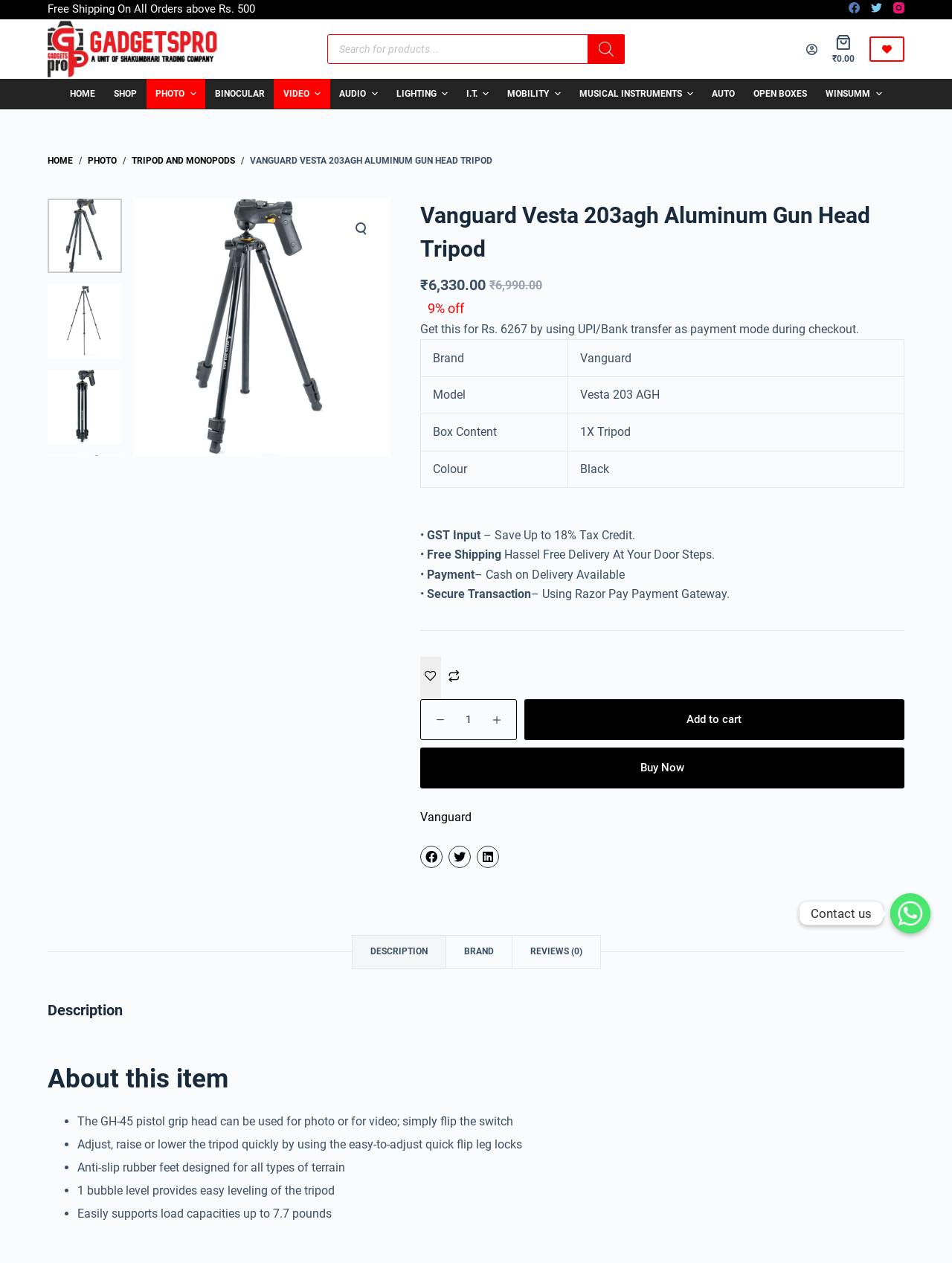What is the current cart value?
Could you answer the question in a detailed manner, providing as much information as possible?

I found this information in the static text '₹0.00' which is likely to be the current value of the shopping cart.